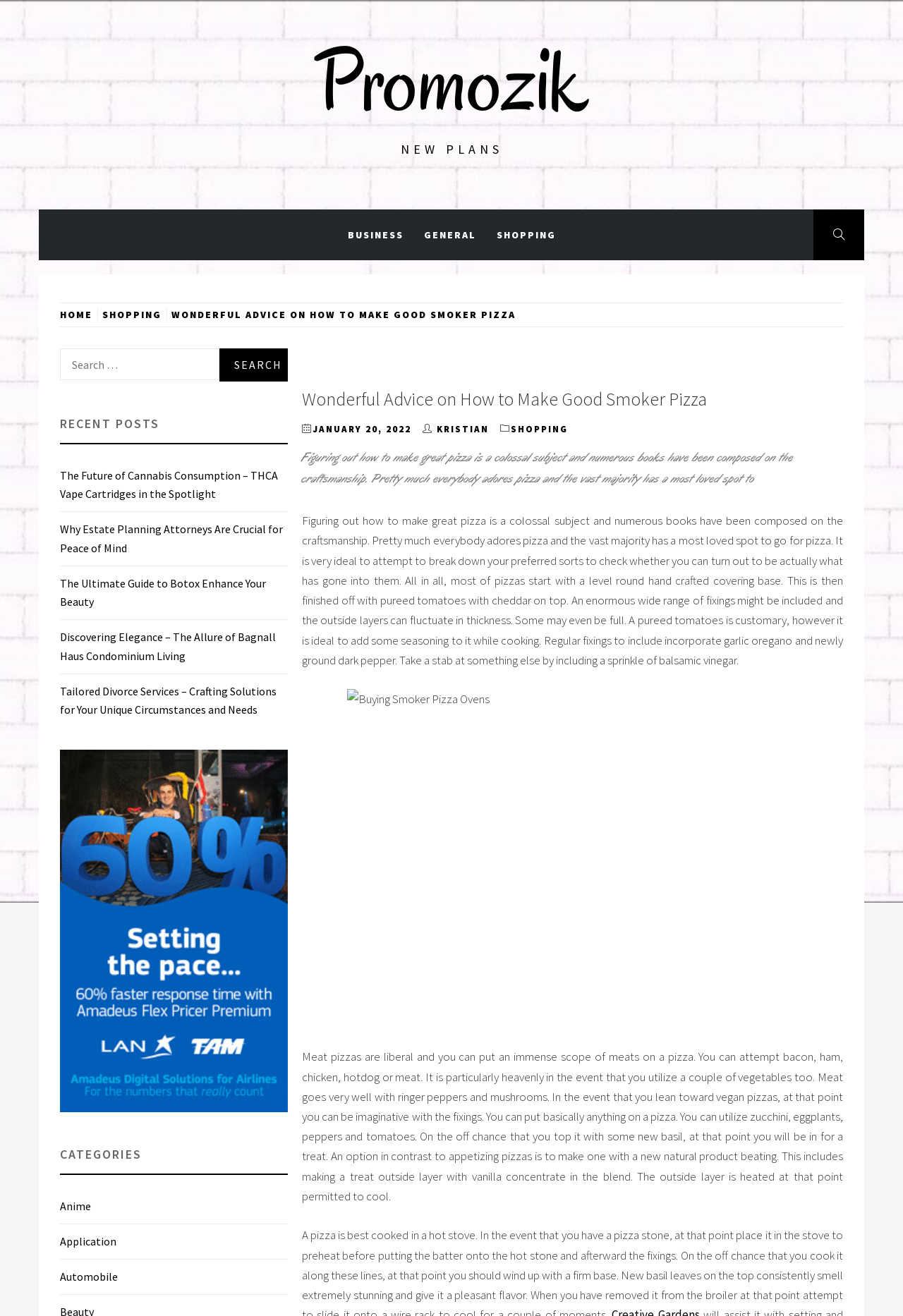From the webpage screenshot, identify the region described by parent_node: Search for: value="Search". Provide the bounding box coordinates as (top-left x, top-left y, bottom-right x, bottom-right y), with each value being a floating point number between 0 and 1.

[0.243, 0.265, 0.319, 0.29]